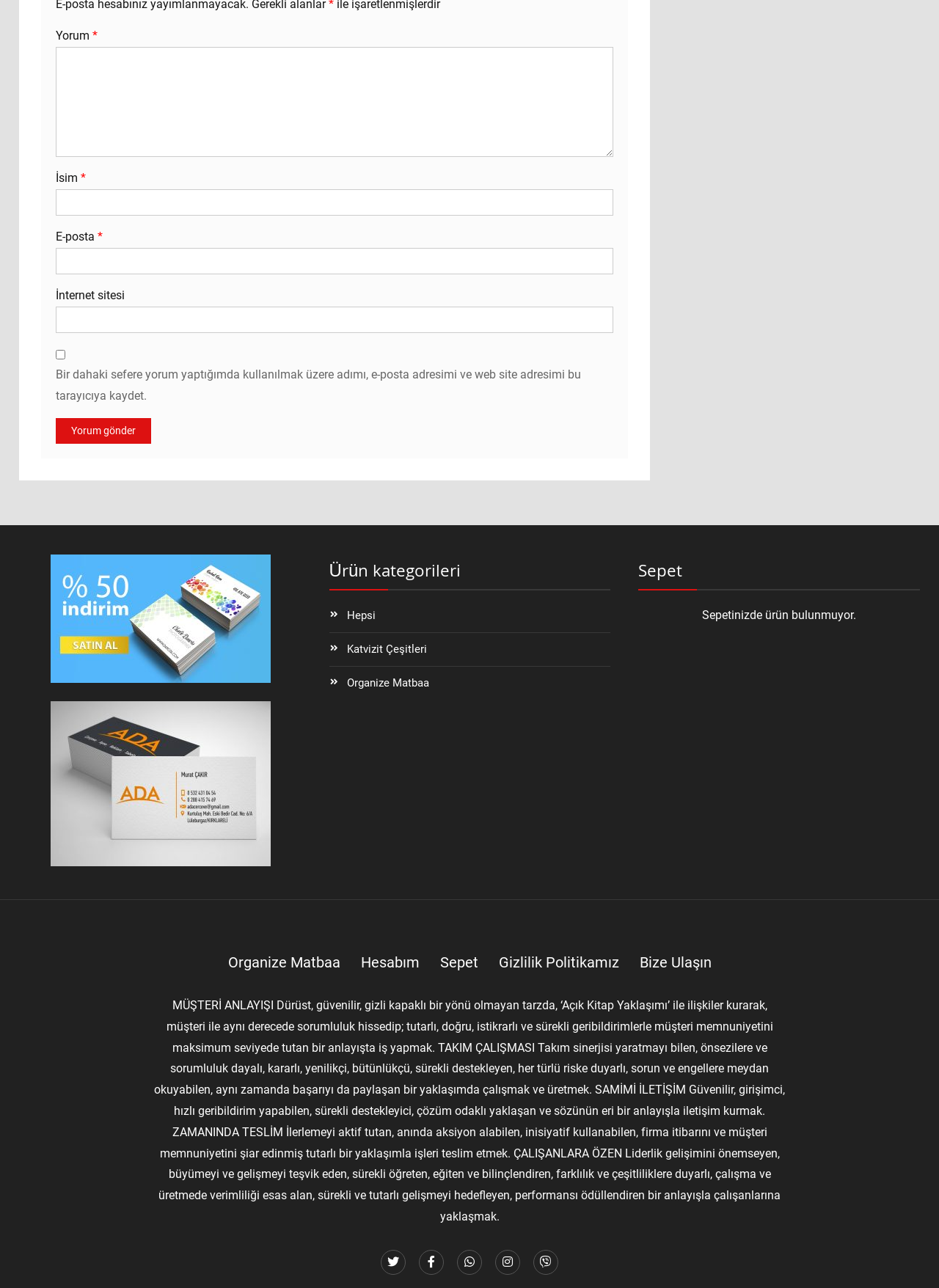Please specify the bounding box coordinates of the element that should be clicked to execute the given instruction: 'Type your name'. Ensure the coordinates are four float numbers between 0 and 1, expressed as [left, top, right, bottom].

[0.059, 0.147, 0.653, 0.167]